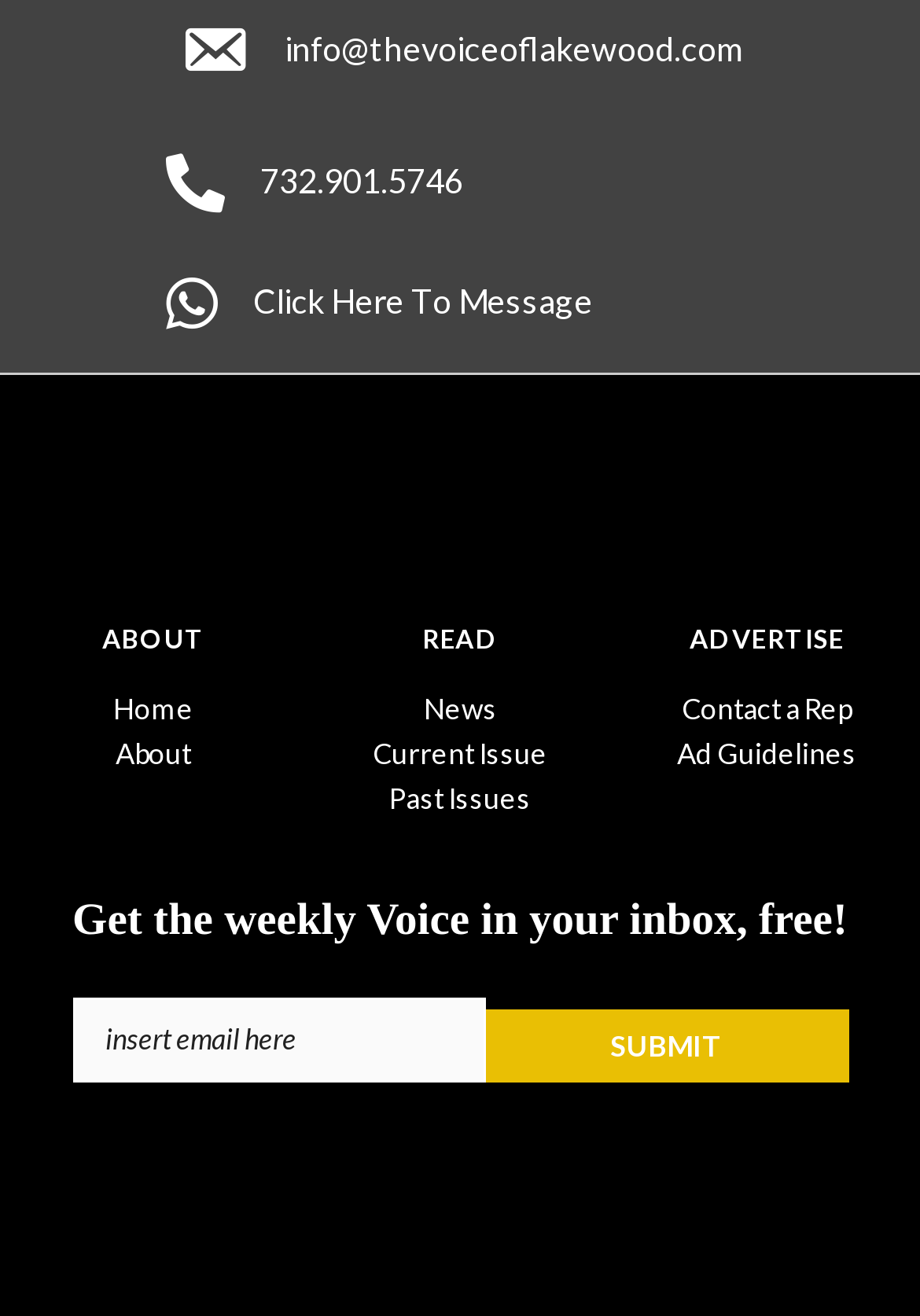Please specify the bounding box coordinates of the clickable region to carry out the following instruction: "Enter your email address". The coordinates should be four float numbers between 0 and 1, in the format [left, top, right, bottom].

[0.078, 0.759, 0.527, 0.823]